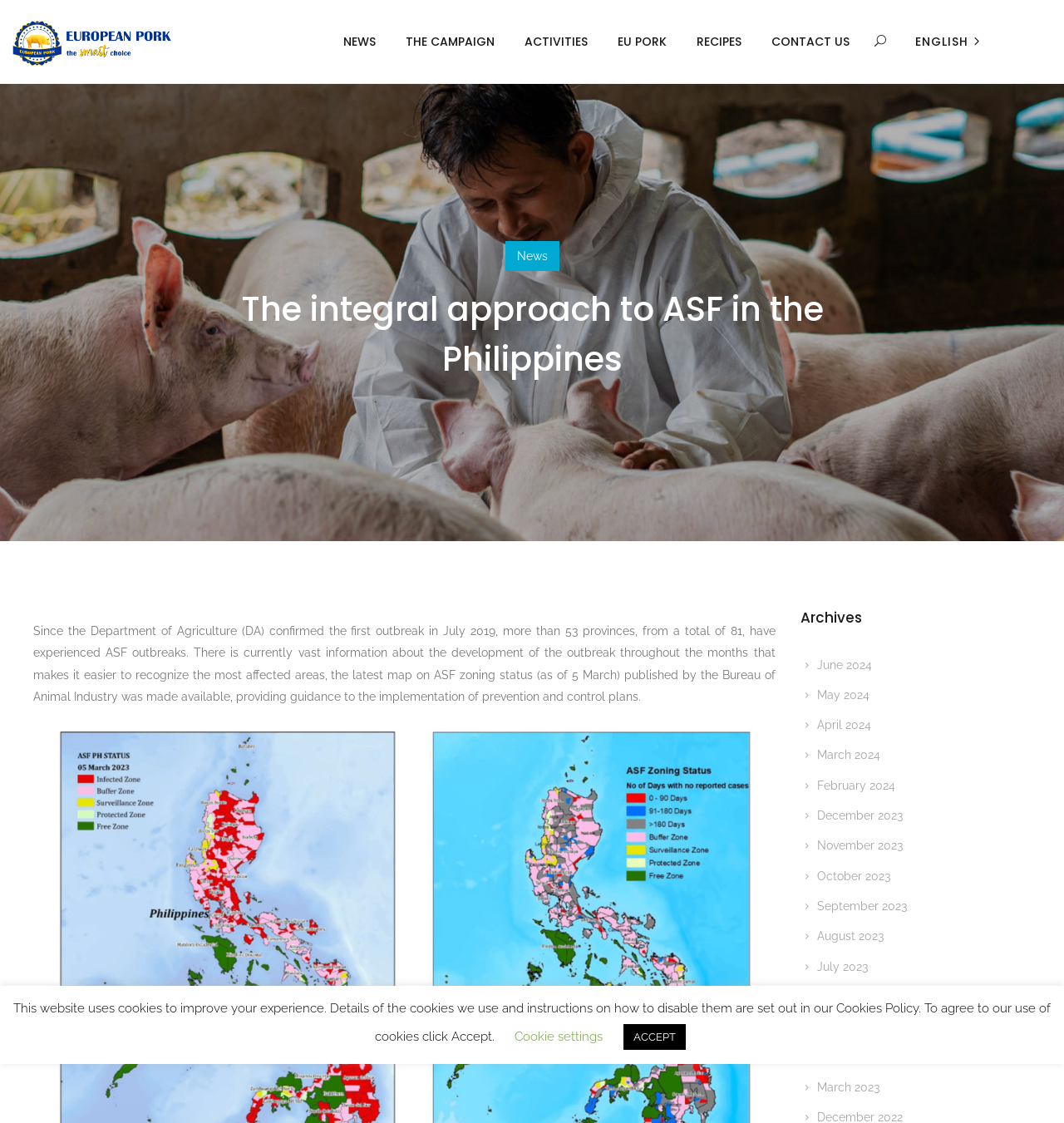Locate the bounding box coordinates of the area you need to click to fulfill this instruction: 'View the latest news in June 2024'. The coordinates must be in the form of four float numbers ranging from 0 to 1: [left, top, right, bottom].

[0.768, 0.586, 0.819, 0.598]